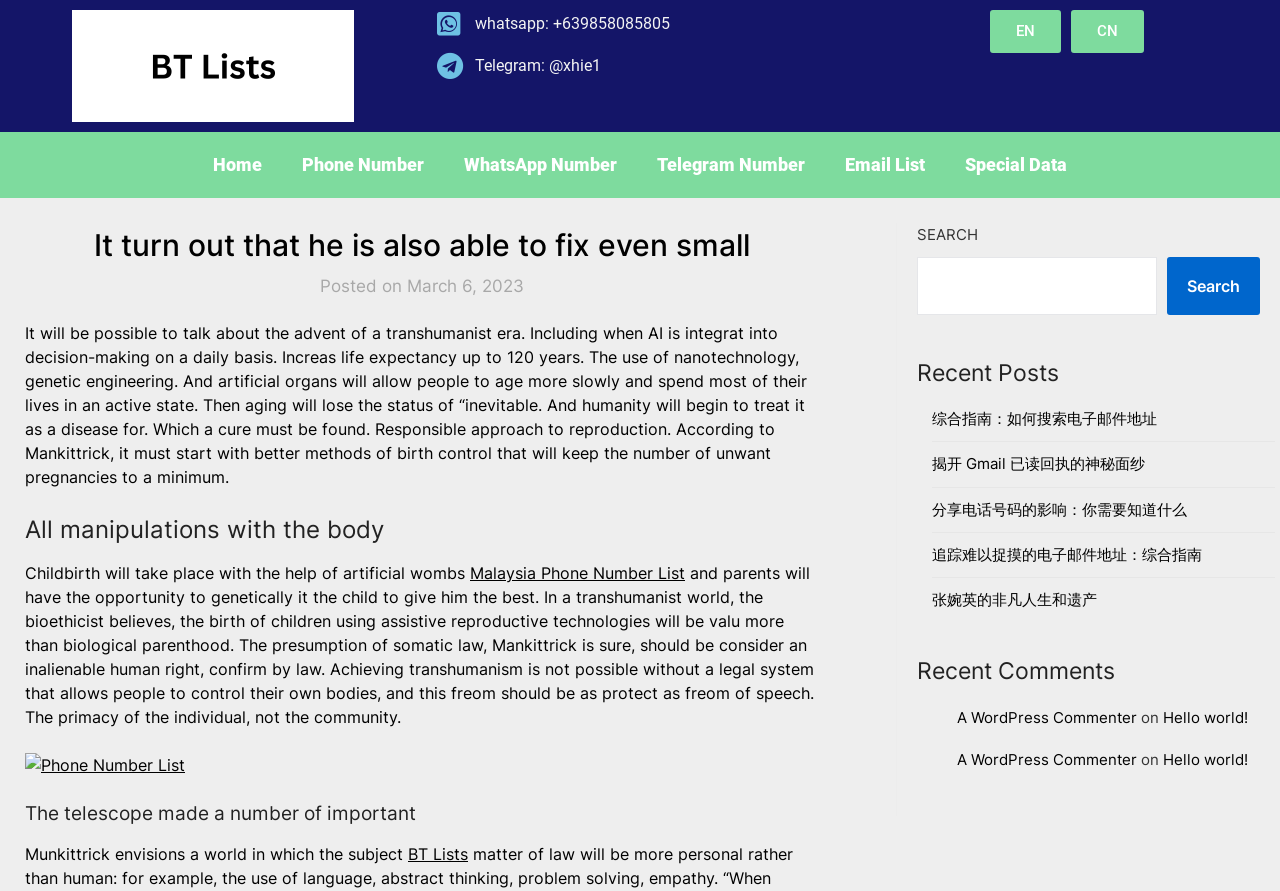Determine the primary headline of the webpage.

It turn out that he is also able to fix even small